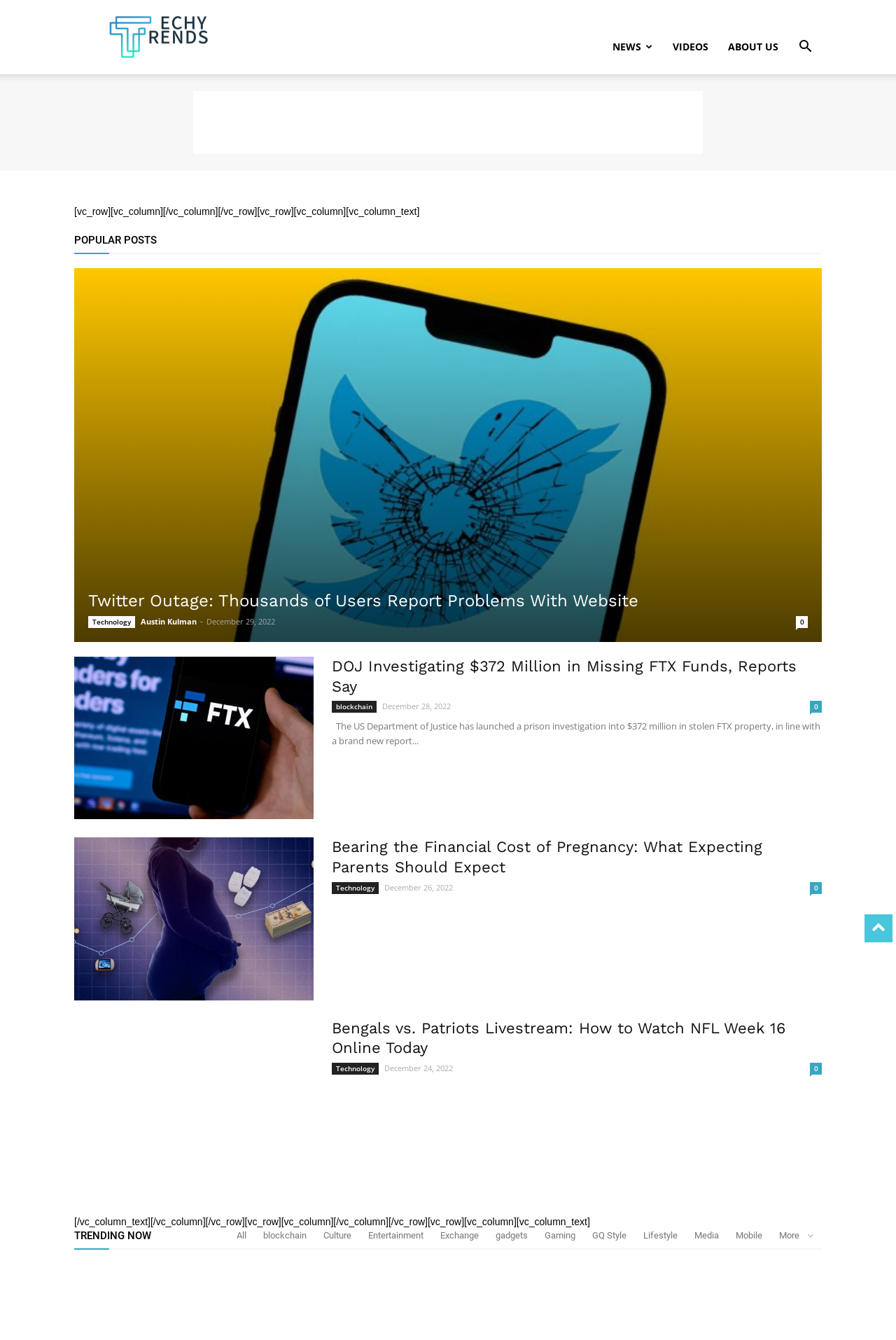Create a detailed description of the webpage's content and layout.

The webpage is titled "Techy Trends" and features the latest technology news. At the top, there is a heading "Techy Trends" with a link to the website's homepage. To the right of the heading, there is a button with an icon. Below the heading, there are three links: "NEWS", "VIDEOS", and "ABOUT US".

In the main content area, there is a section with a heading "POPULAR POSTS". Below this heading, there are several news articles with links to read more. Each article has a heading, a brief summary, and information about the author and publication date. The articles are arranged in a vertical list, with the most recent articles at the top.

To the right of the news articles, there is an advertisement iframe. Below the news articles, there is a section with a heading "TRENDING NOW". This section features a table with links to various topics, including "blockchain", "Culture", "Entertainment", and more. The links are arranged in a horizontal list, with a "More" dropdown menu at the end.

Throughout the webpage, there are several icons and images, including a Twitter icon and various graphics accompanying the news articles. The overall layout is organized and easy to navigate, with clear headings and concise text.